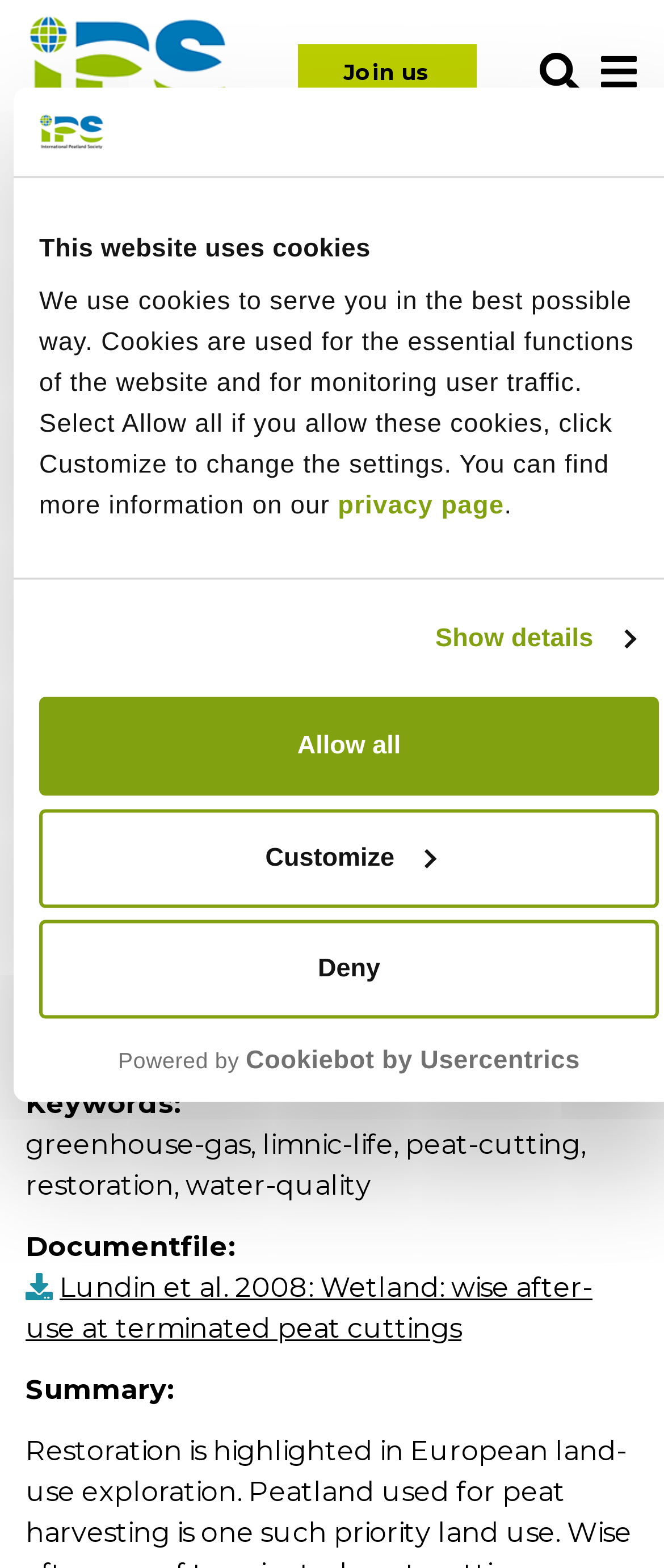How many authors are listed?
Please respond to the question with a detailed and informative answer.

I found the answer by looking at the section that lists the authors, which are Lars Lundin, Elve Lode, Monika Strömgren, and Torbjörn Nilsson. I counted the number of authors listed.